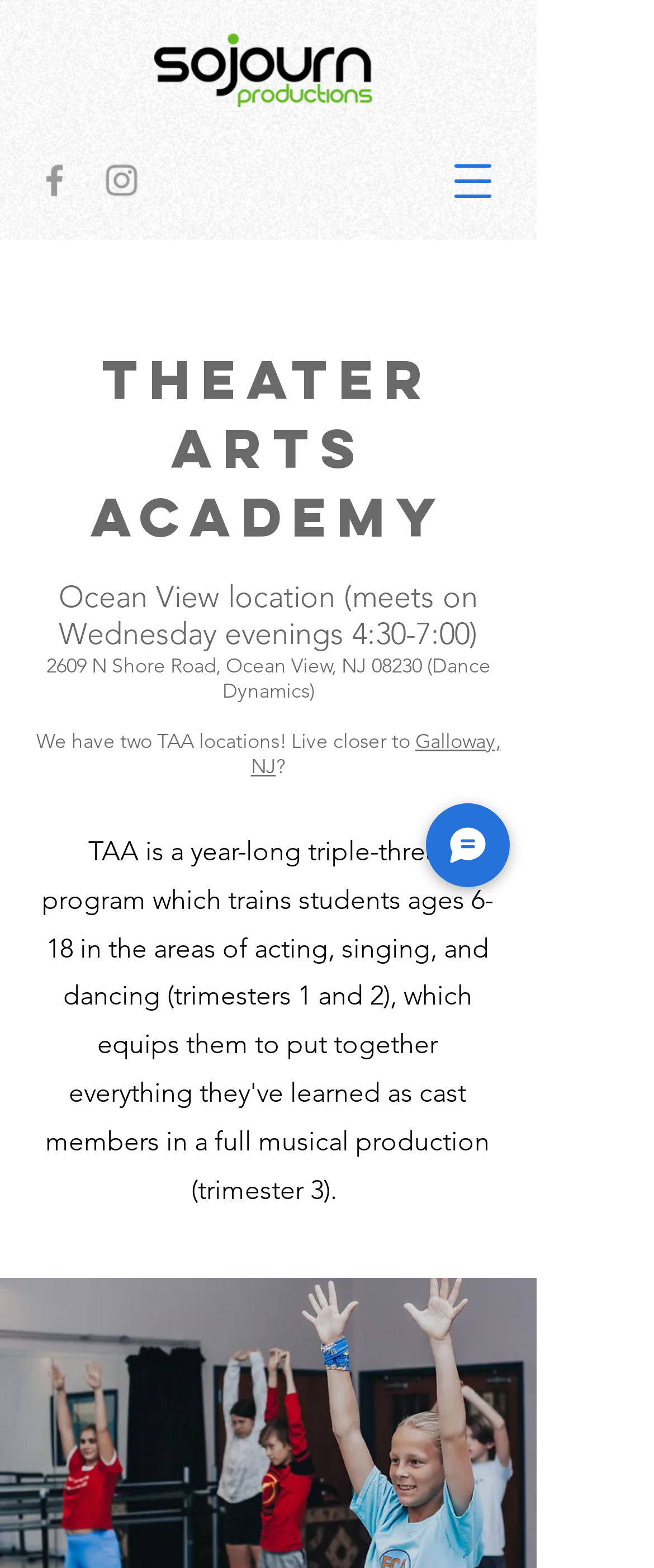Extract the primary header of the webpage and generate its text.

Theater Arts Academy